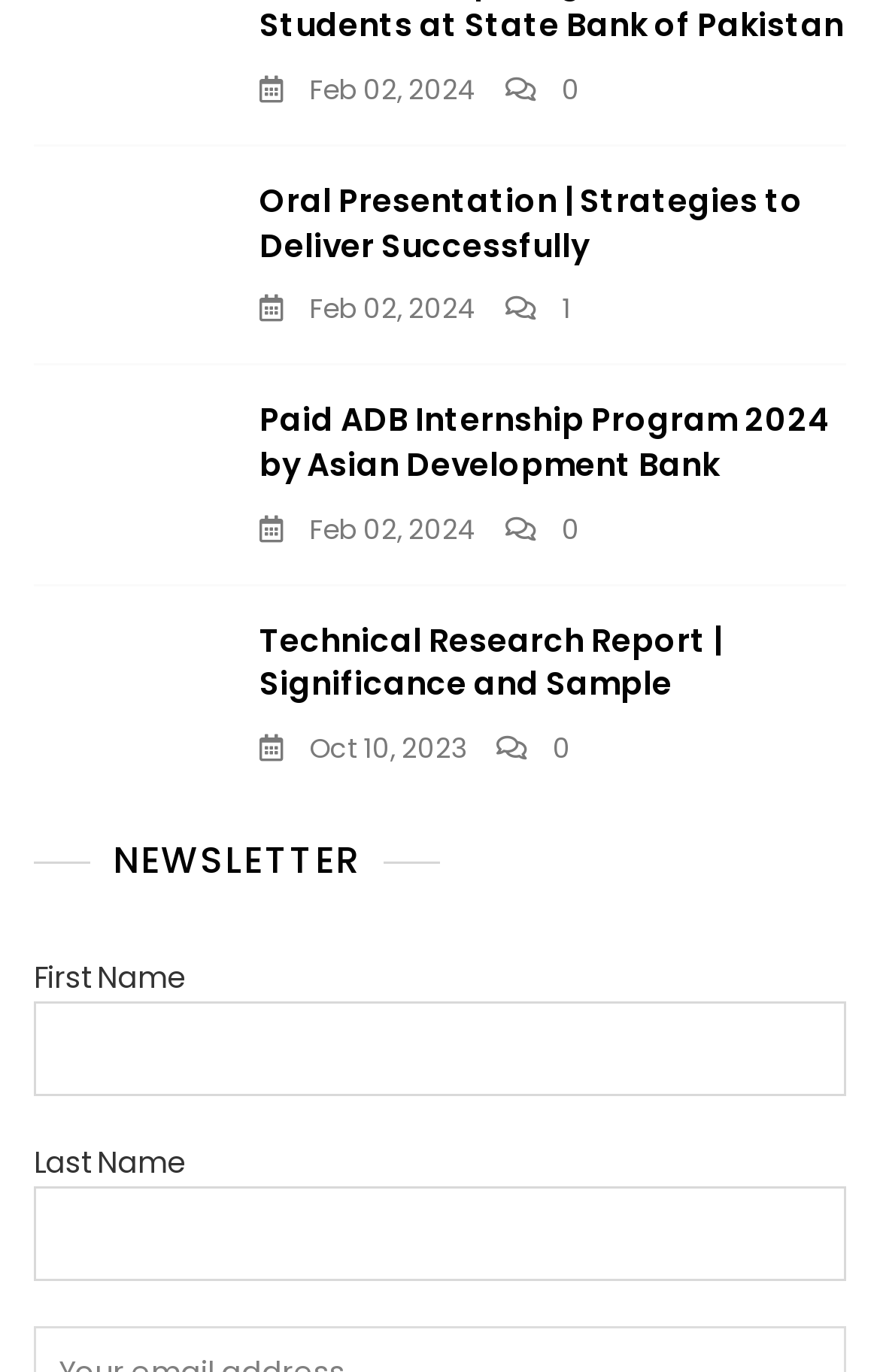Please identify the bounding box coordinates of the clickable region that I should interact with to perform the following instruction: "view Technical Research Report". The coordinates should be expressed as four float numbers between 0 and 1, i.e., [left, top, right, bottom].

[0.295, 0.452, 0.962, 0.516]